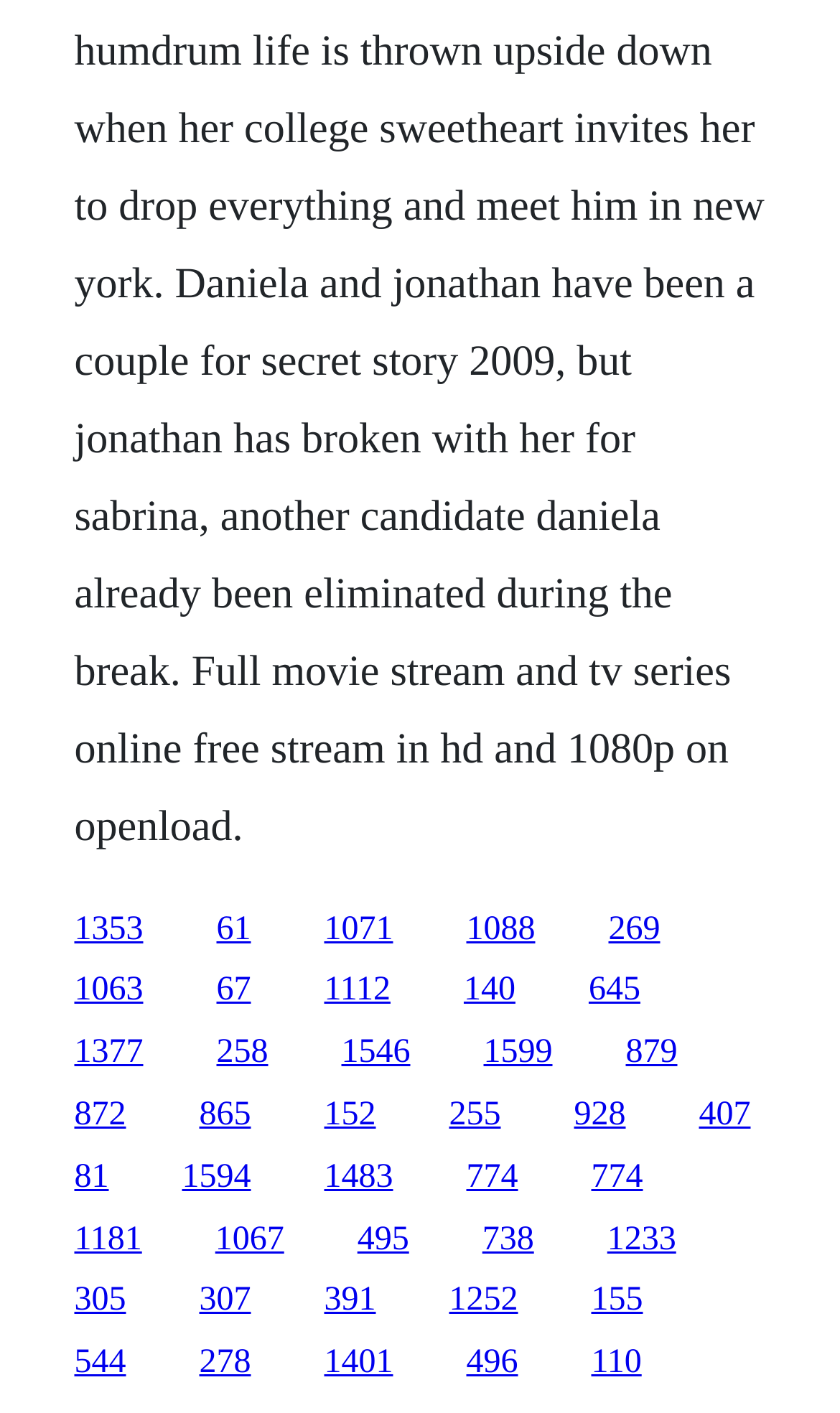Identify the bounding box coordinates of the clickable region required to complete the instruction: "follow the twelfth link". The coordinates should be given as four float numbers within the range of 0 and 1, i.e., [left, top, right, bottom].

[0.576, 0.732, 0.658, 0.758]